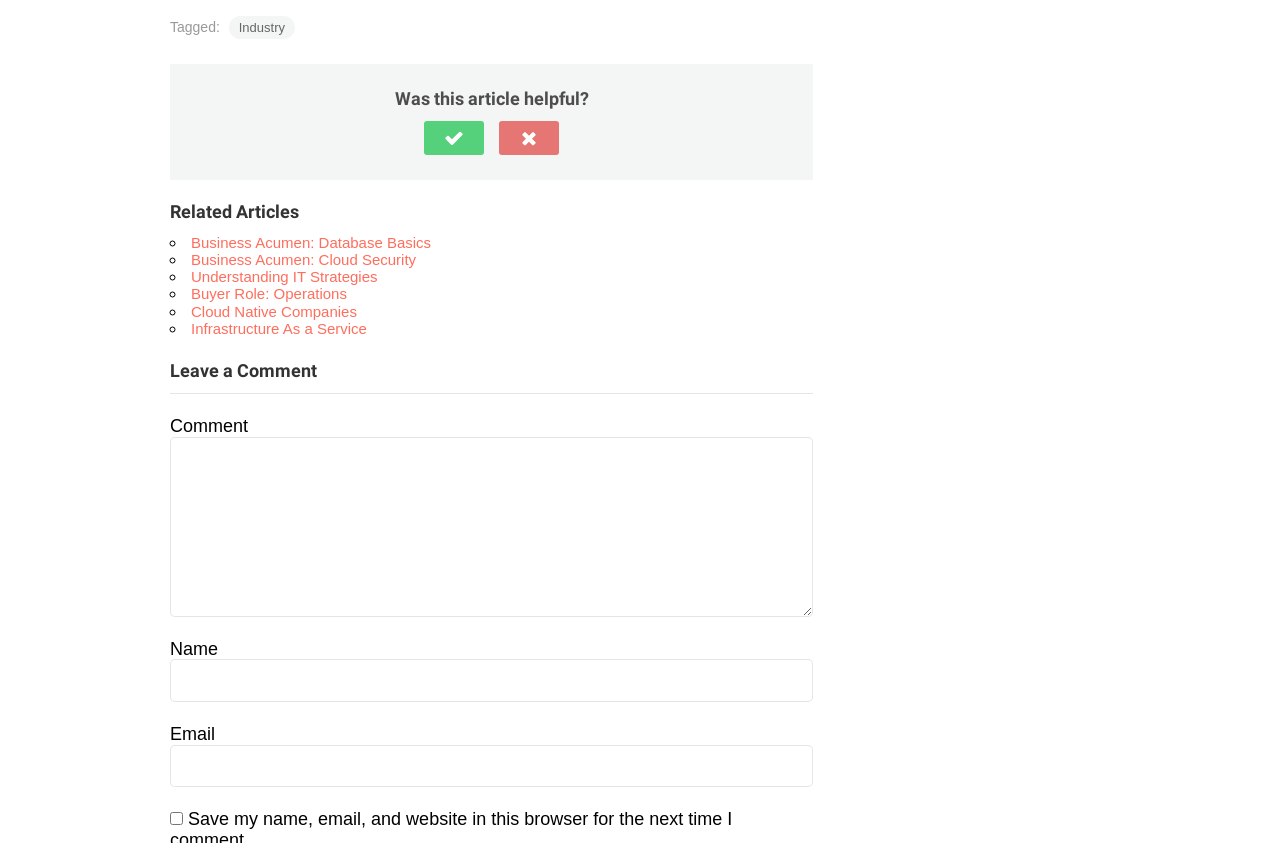How many related articles are listed?
Provide an in-depth and detailed answer to the question.

The webpage lists related articles with bullet points, and there are 5 links provided, each with a list marker '◦' and a descriptive text, indicating that there are 5 related articles.